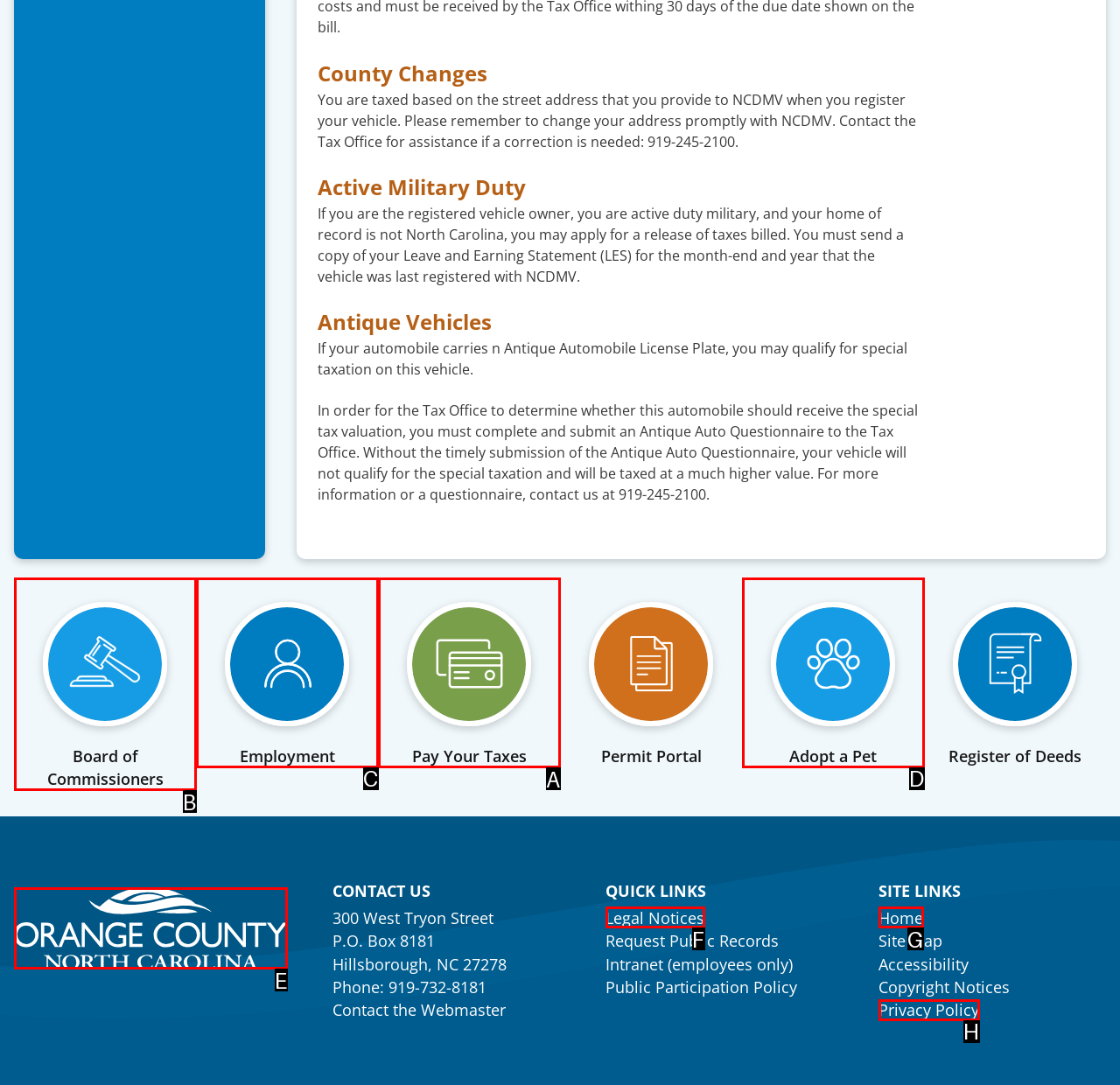Specify which element within the red bounding boxes should be clicked for this task: Pay Your Taxes Respond with the letter of the correct option.

A